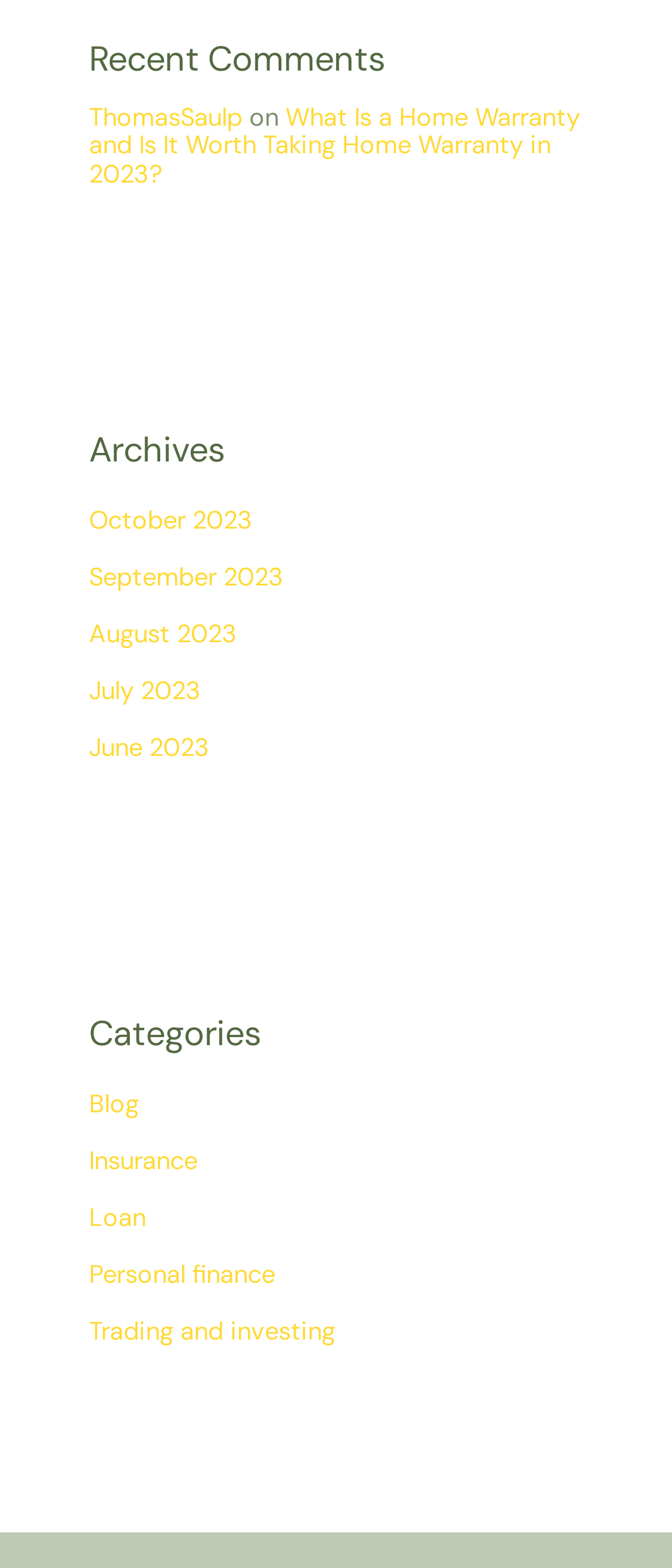Identify the bounding box of the HTML element described as: "Trading and investing".

[0.132, 0.839, 0.499, 0.859]